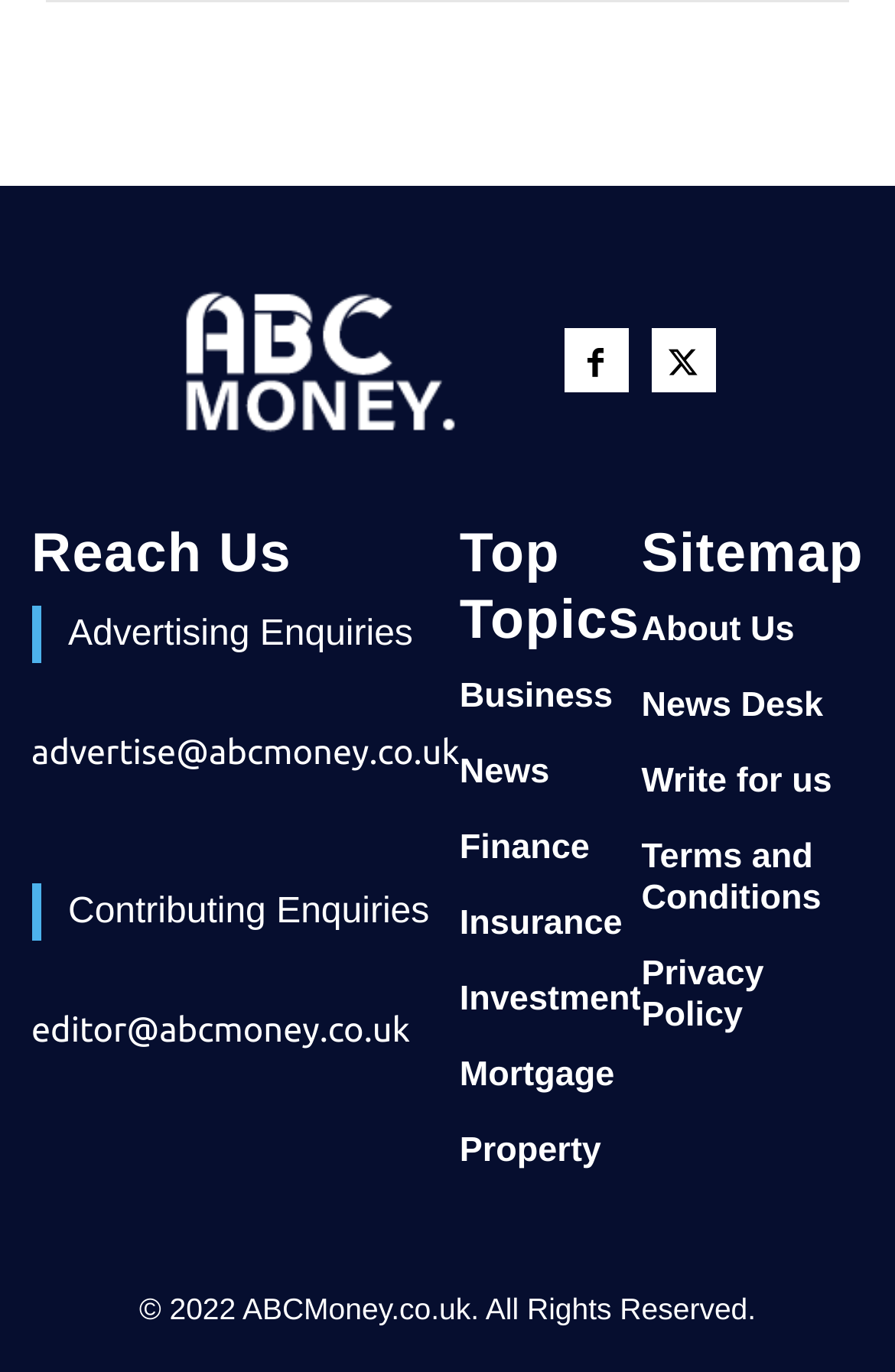What is the email for advertising enquiries?
Refer to the image and give a detailed answer to the question.

I found the email by looking at the 'Reach Us' section, where there is a heading 'Advertising Enquiries' followed by a link with the email address.